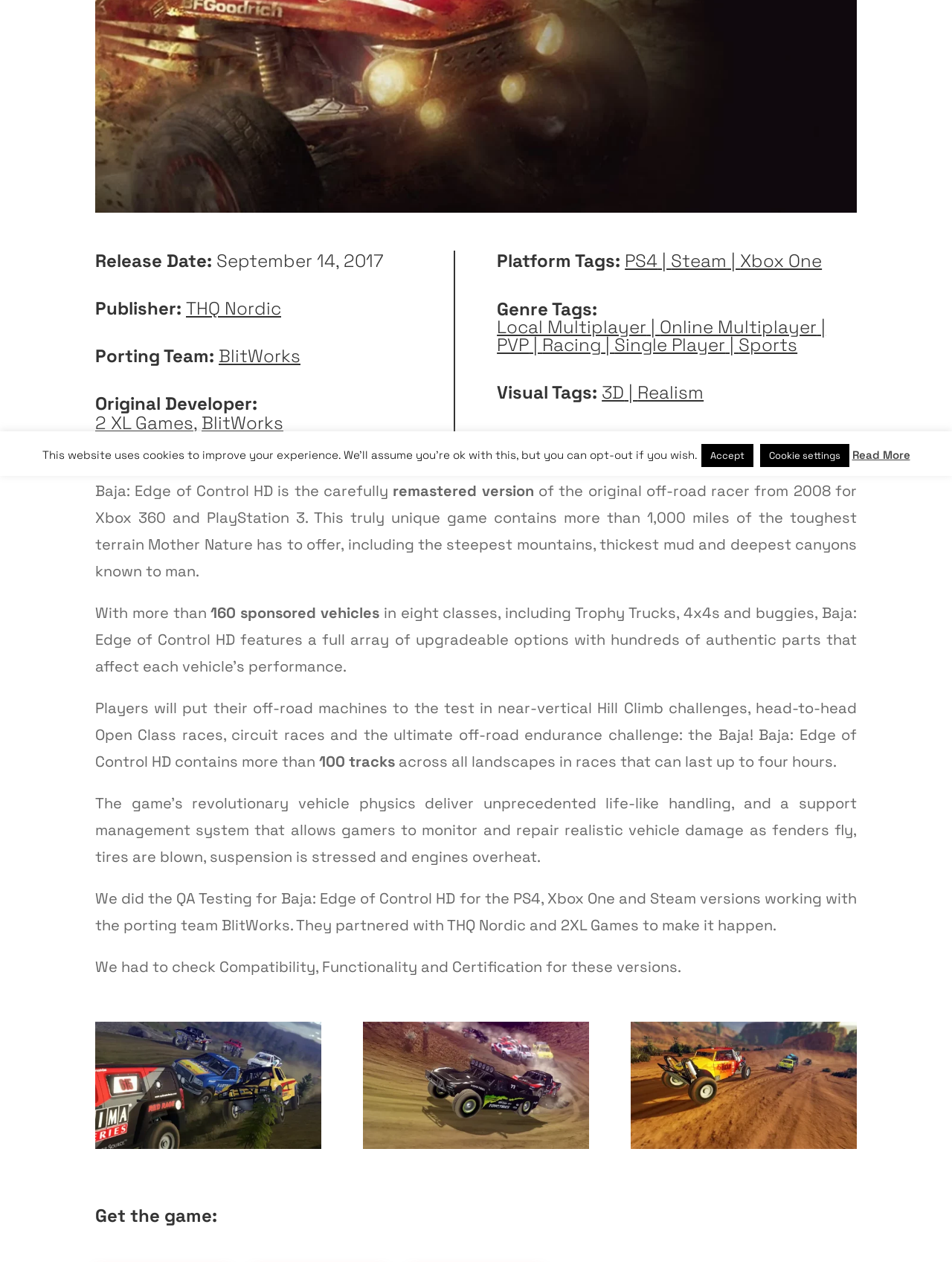Find the bounding box coordinates of the UI element according to this description: "Publications".

None